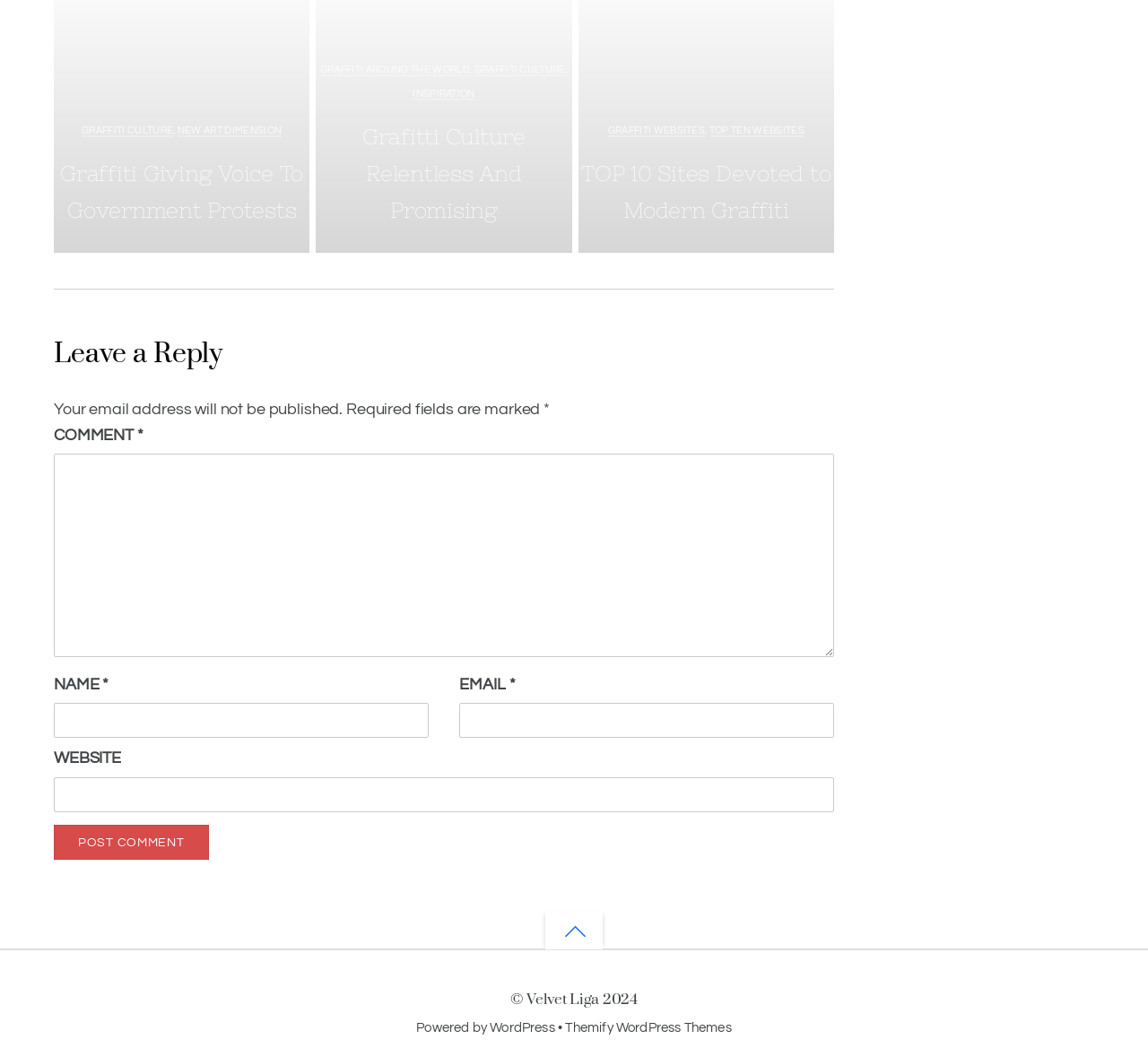Refer to the image and answer the question with as much detail as possible: What is the topic of the first heading?

The first heading on the webpage is 'Graffiti Giving Voice To Government Protests', which suggests that the webpage is discussing the role of graffiti in government protests.